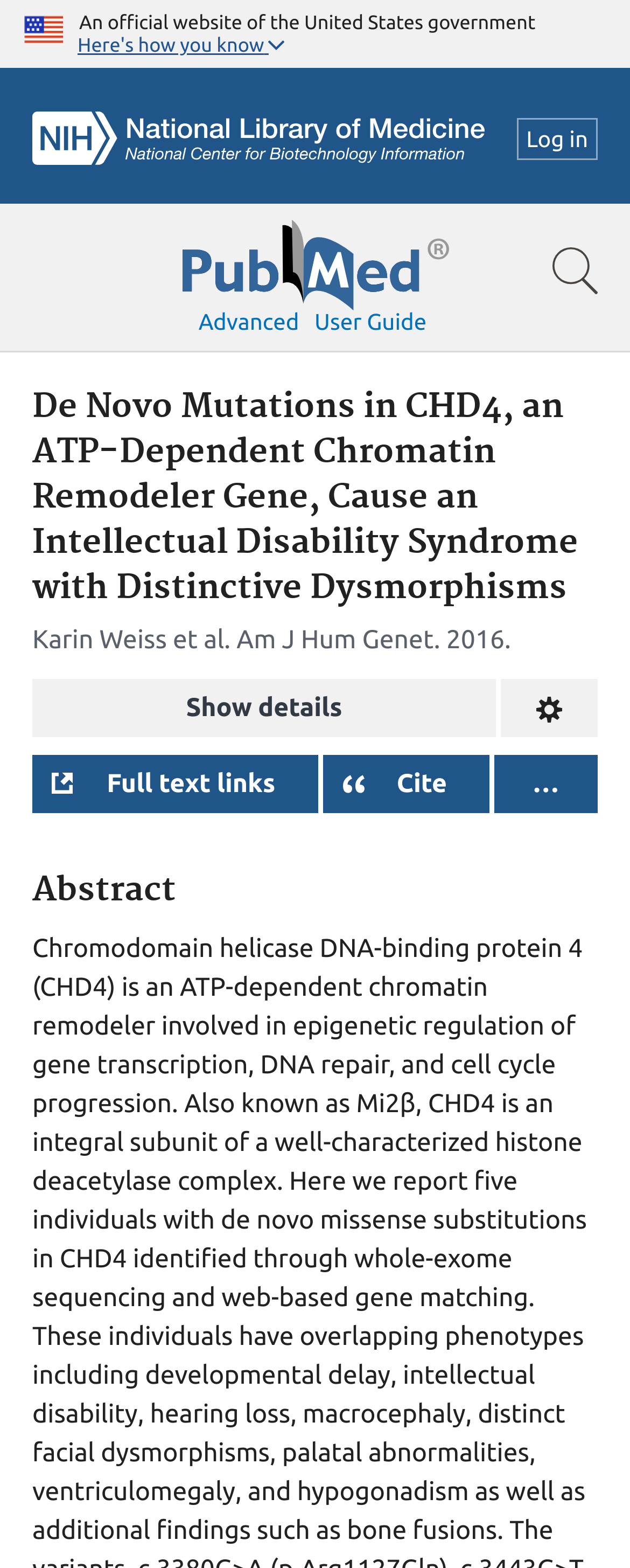Offer a thorough description of the webpage.

The webpage appears to be a scientific article page from PubMed, a government website. At the top, there is a header section with a U.S. flag icon, a text stating "An official website of the United States government", and a button labeled "Here's how you know". Below this section, there are several links and logos, including the NCBI Logo, PubMed Logo, and a search bar.

On the left side, there is a navigation menu with links to "User guide" and "Advanced" search options. The main content area is divided into sections, starting with a heading that displays the title of the article, "De Novo Mutations in CHD4, an ATP-Dependent Chromatin Remodeler Gene, Cause an Intellectual Disability Syndrome with Distinctive Dysmorphisms". Below the title, there are author names, including Karin Weiss, and publication information, such as the journal name "Am J Hum Genet" and the publication year "2016".

Further down, there are several buttons, including "Show details", "Change format", "Full text links", "Cite", and an ellipsis button that likely opens a dropdown menu. The final section is labeled "Abstract", which likely contains a summary of the article. Overall, the webpage appears to be a detailed scientific article page with various links, buttons, and sections providing information about the article.